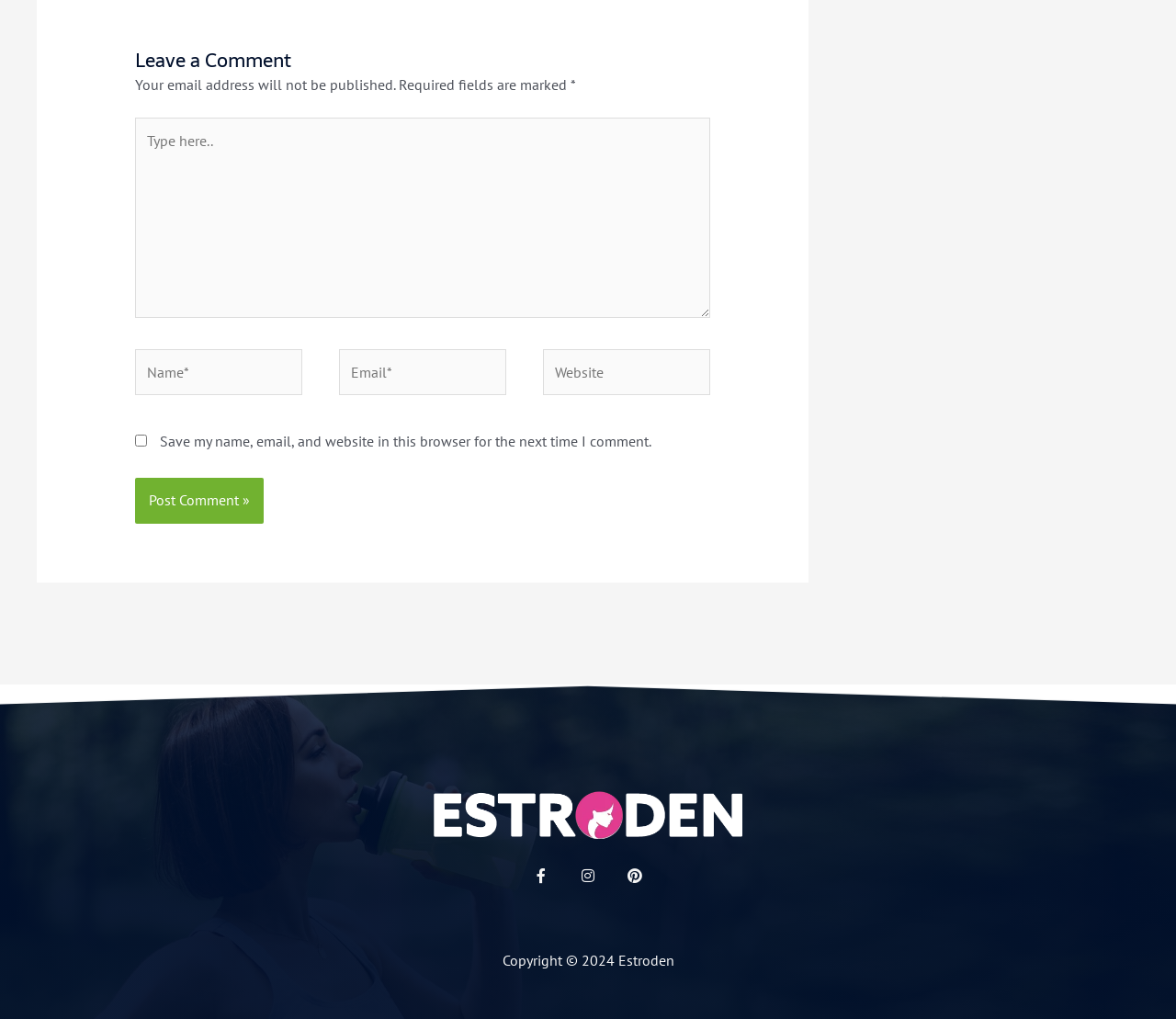What is the purpose of the checkbox?
Based on the screenshot, answer the question with a single word or phrase.

Save comment info